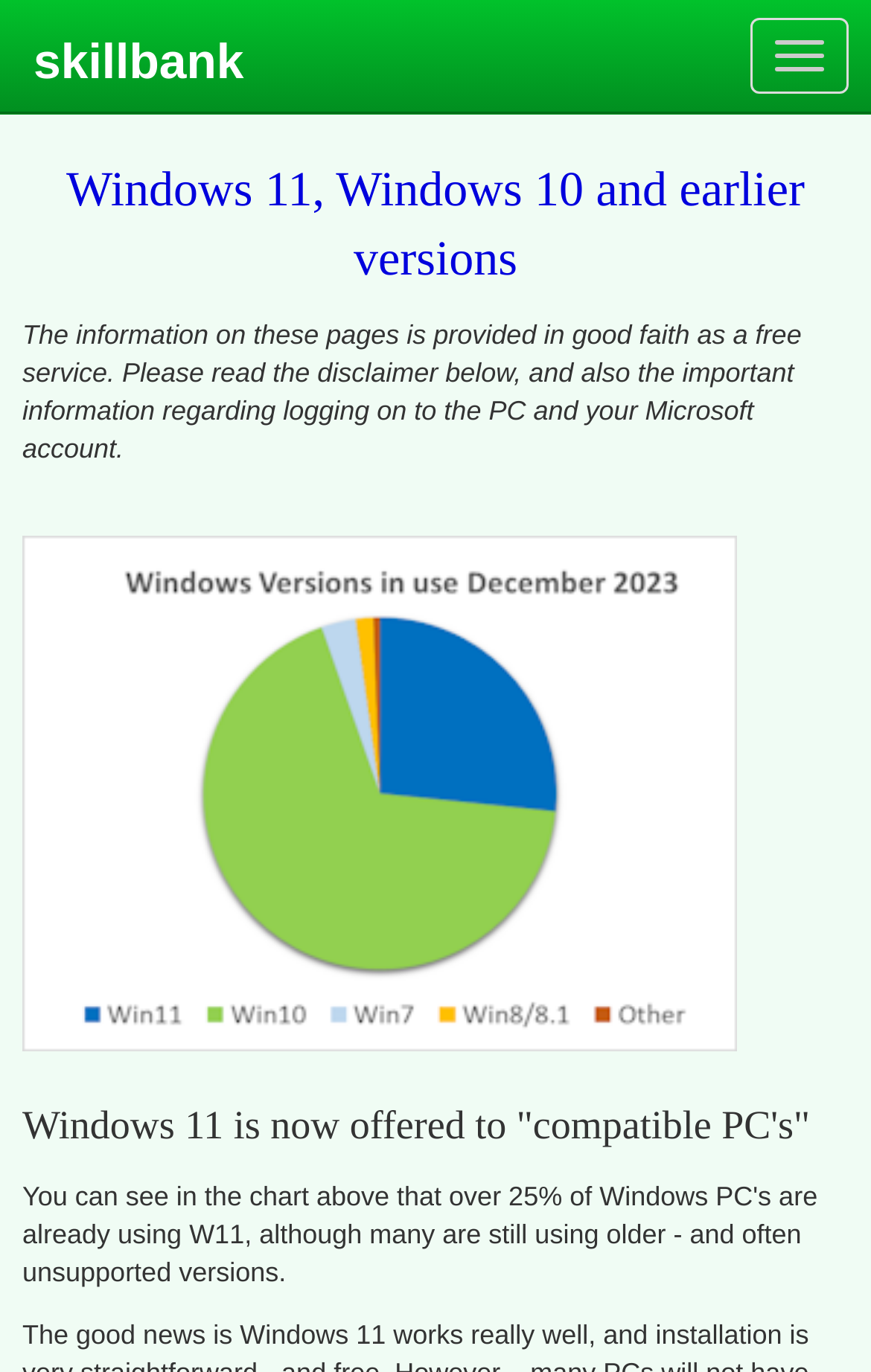Identify the bounding box of the HTML element described as: "skillbank".

[0.0, 0.0, 0.318, 0.081]